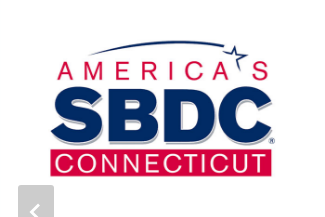Use a single word or phrase to answer the following:
What is the regional commitment of the center highlighted by?

The word 'CONNECTICUT'